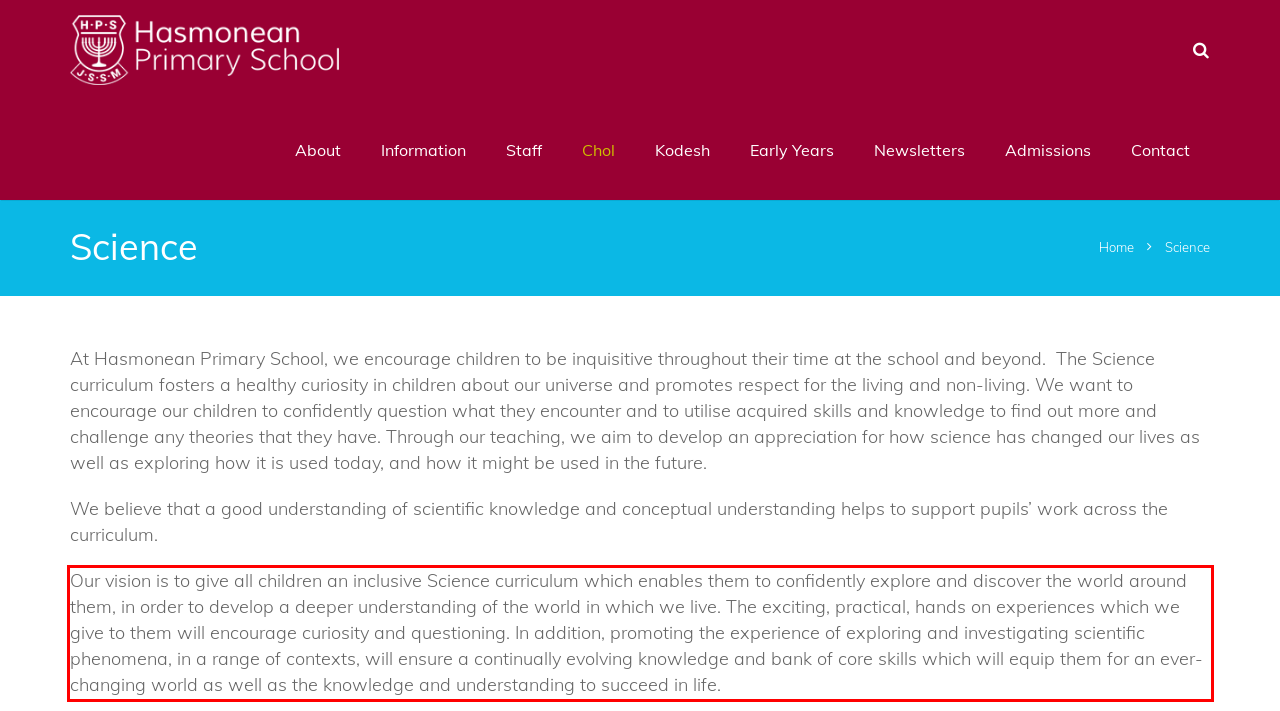You are provided with a screenshot of a webpage containing a red bounding box. Please extract the text enclosed by this red bounding box.

Our vision is to give all children an inclusive Science curriculum which enables them to confidently explore and discover the world around them, in order to develop a deeper understanding of the world in which we live. The exciting, practical, hands on experiences which we give to them will encourage curiosity and questioning. In addition, promoting the experience of exploring and investigating scientific phenomena, in a range of contexts, will ensure a continually evolving knowledge and bank of core skills which will equip them for an ever-changing world as well as the knowledge and understanding to succeed in life.